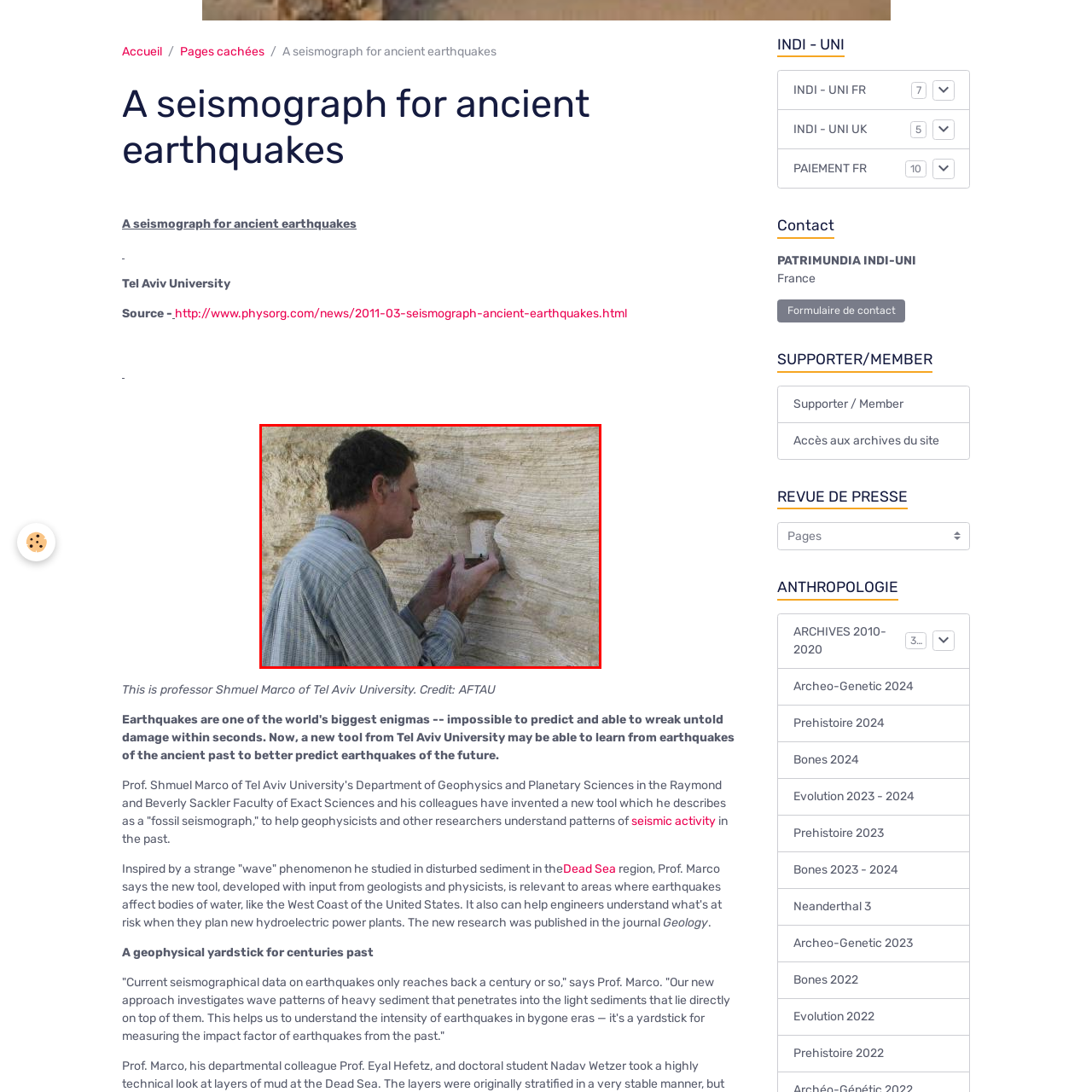Observe the image enclosed by the red rectangle, What is Professor Shmuel Marco studying in the image?
 Give a single word or phrase as your answer.

geological formation